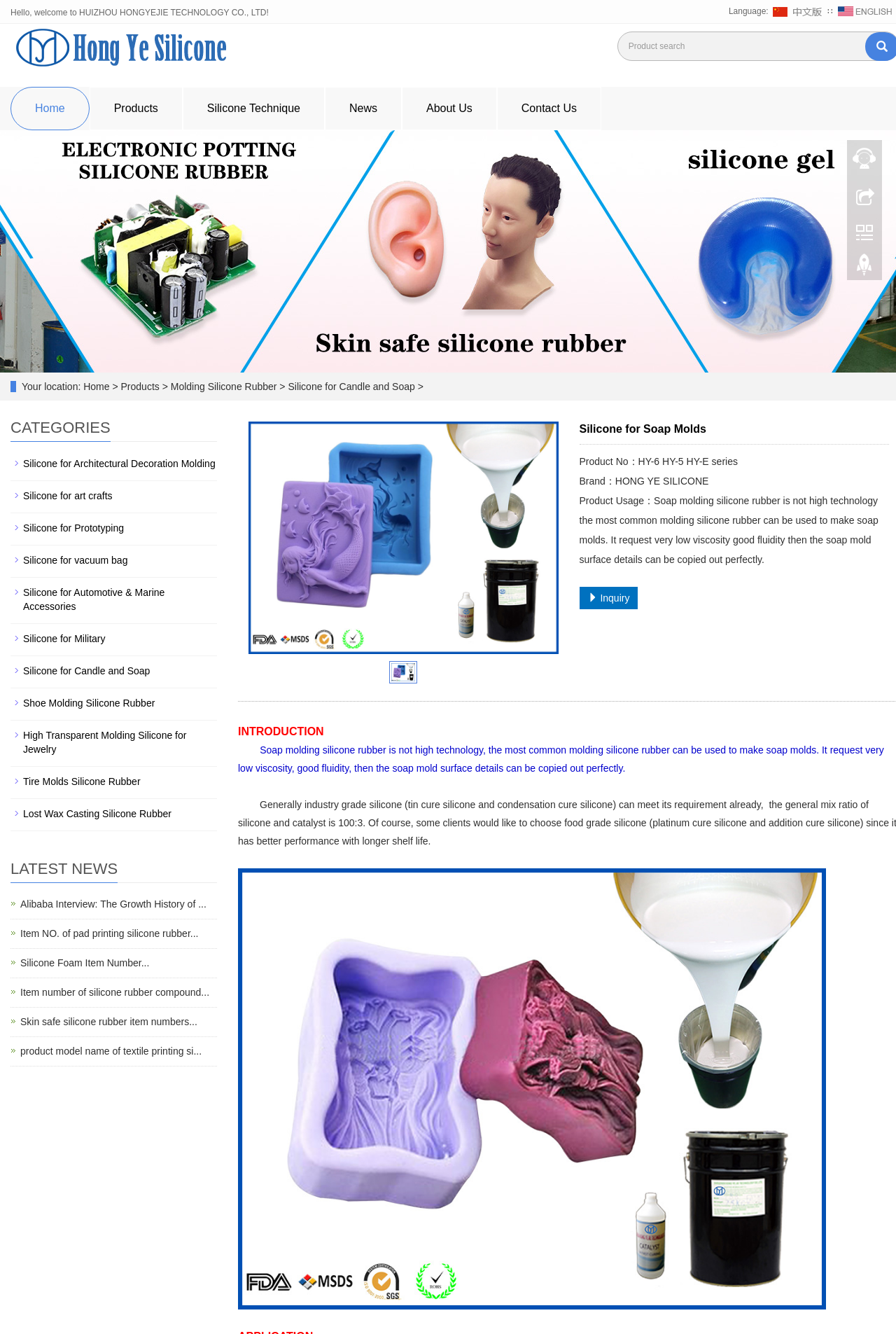Answer the following query with a single word or phrase:
What is the language of the webpage?

English